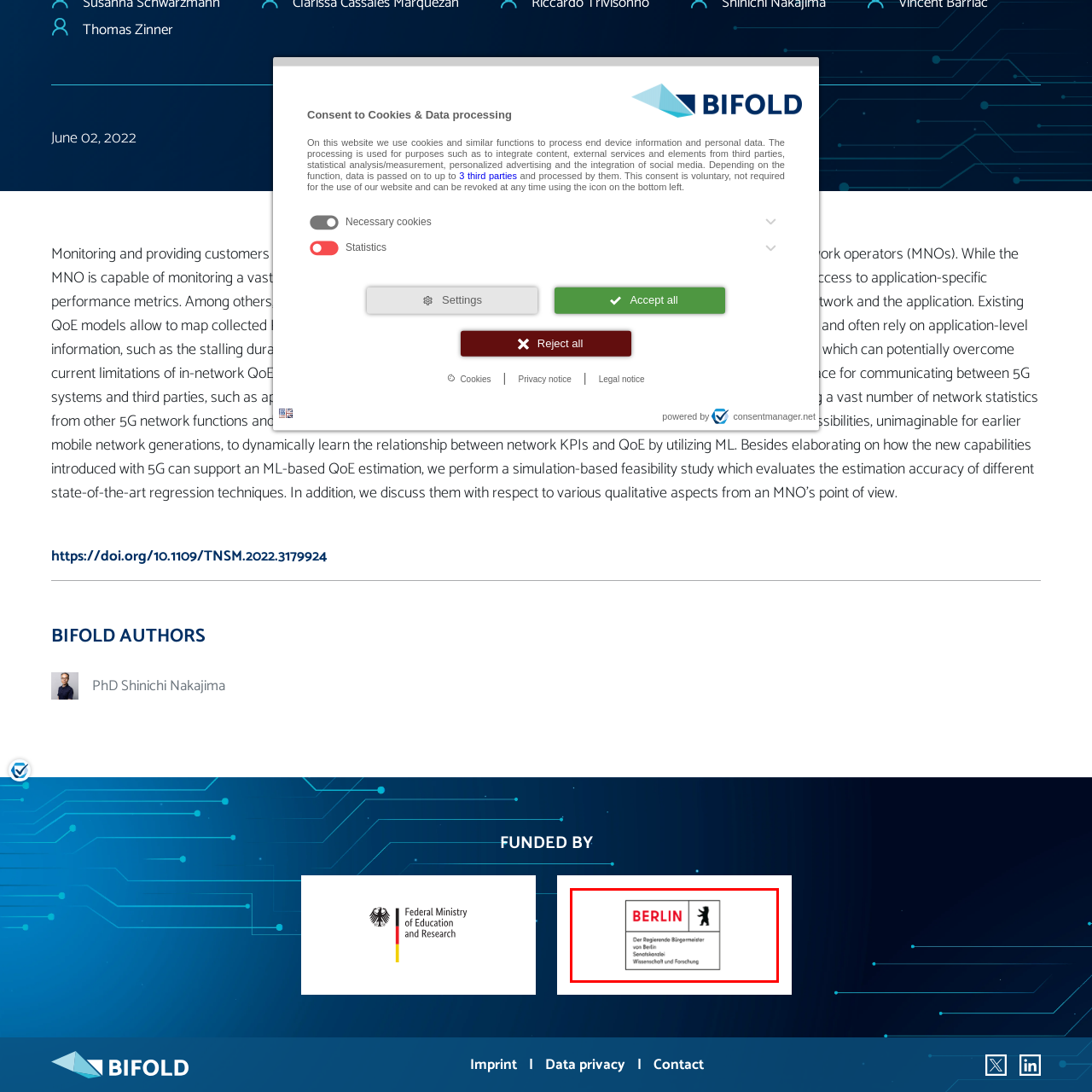What areas does the office of the Governing Mayor focus on?
Review the image encased within the red bounding box and supply a detailed answer according to the visual information available.

The German text 'Wissenschaft und Forschung' below the title indicates that the office of the Governing Mayor focuses on science and research, highlighting its commitment to these important areas within the city's governance.